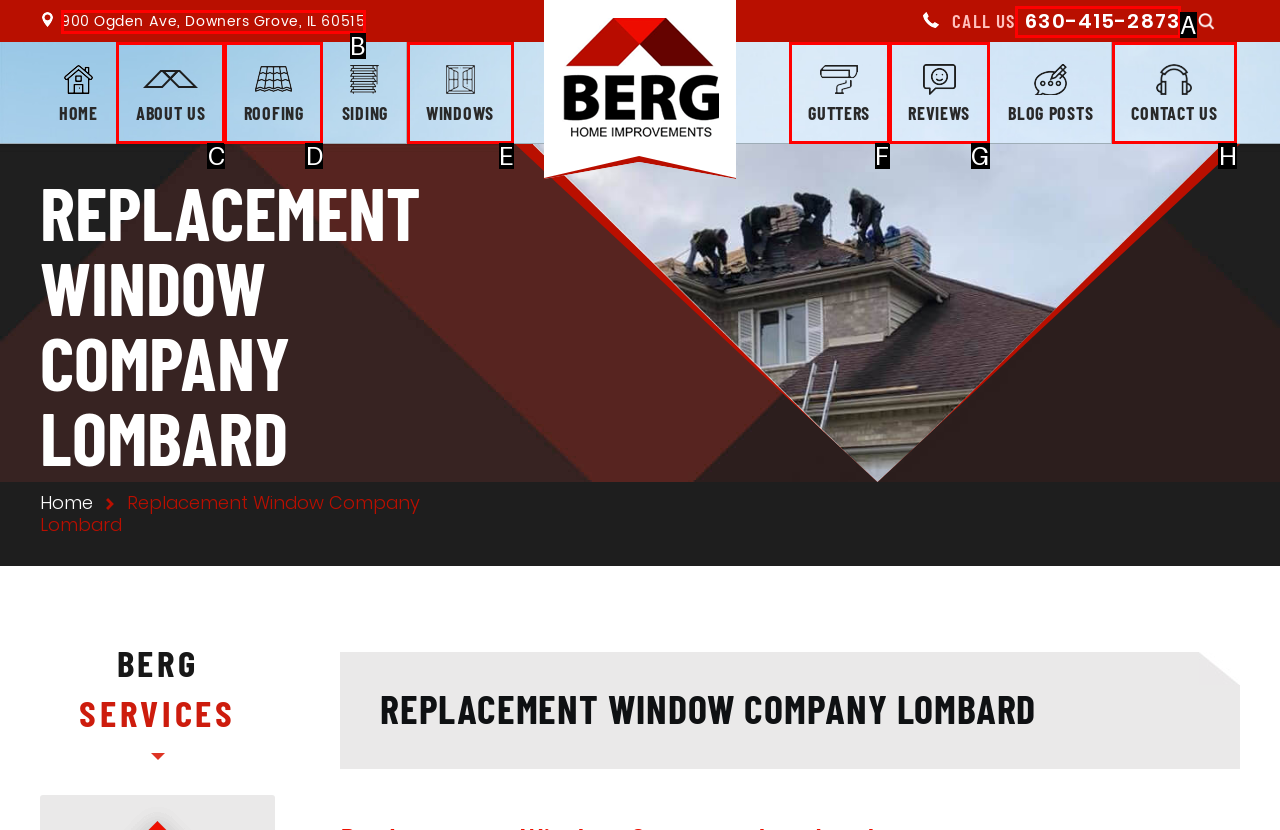Given the description: Sports, pick the option that matches best and answer with the corresponding letter directly.

None